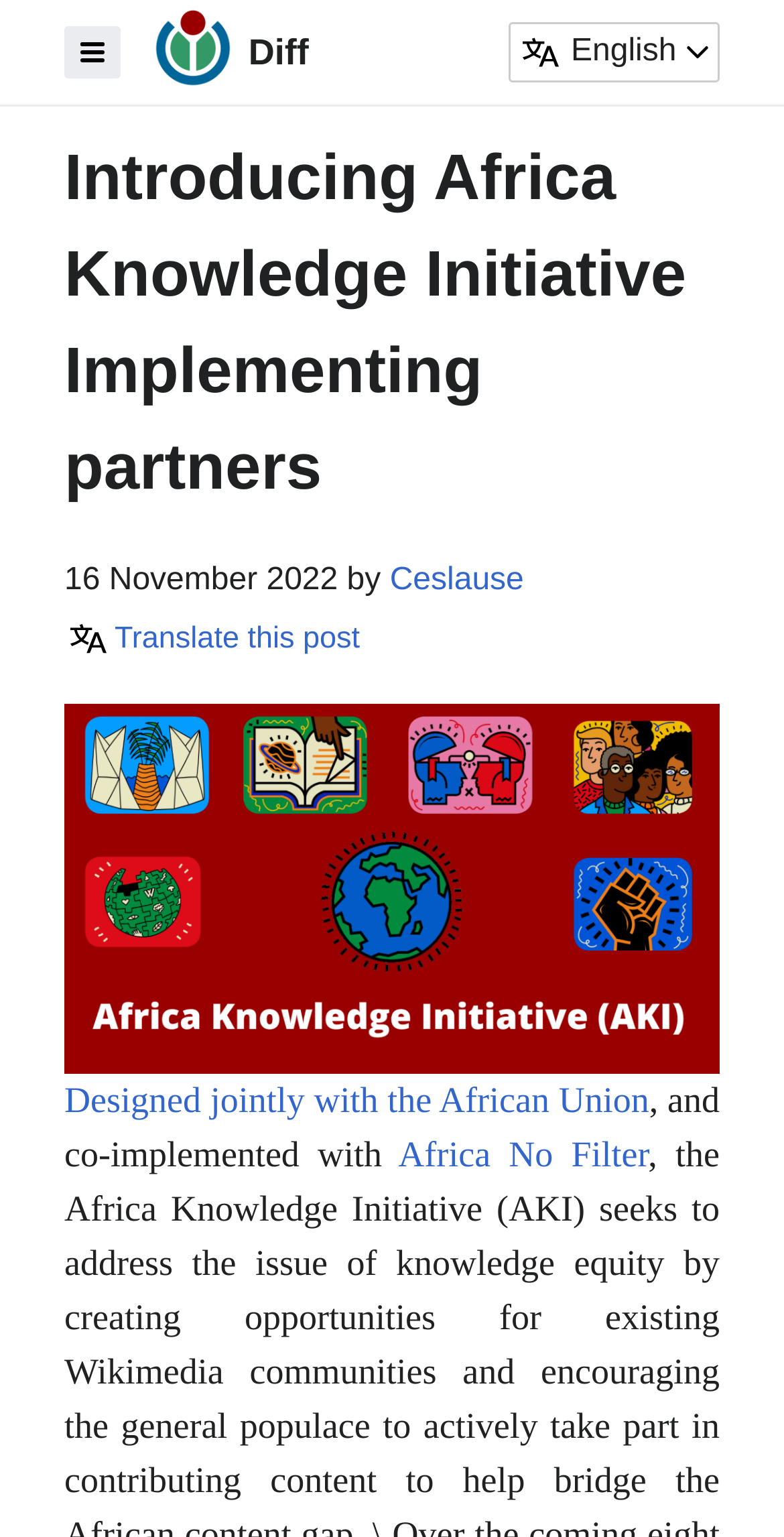Locate the bounding box coordinates of the UI element described by: "parent_node: Diff". The bounding box coordinates should consist of four float numbers between 0 and 1, i.e., [left, top, right, bottom].

[0.194, 0.005, 0.296, 0.063]